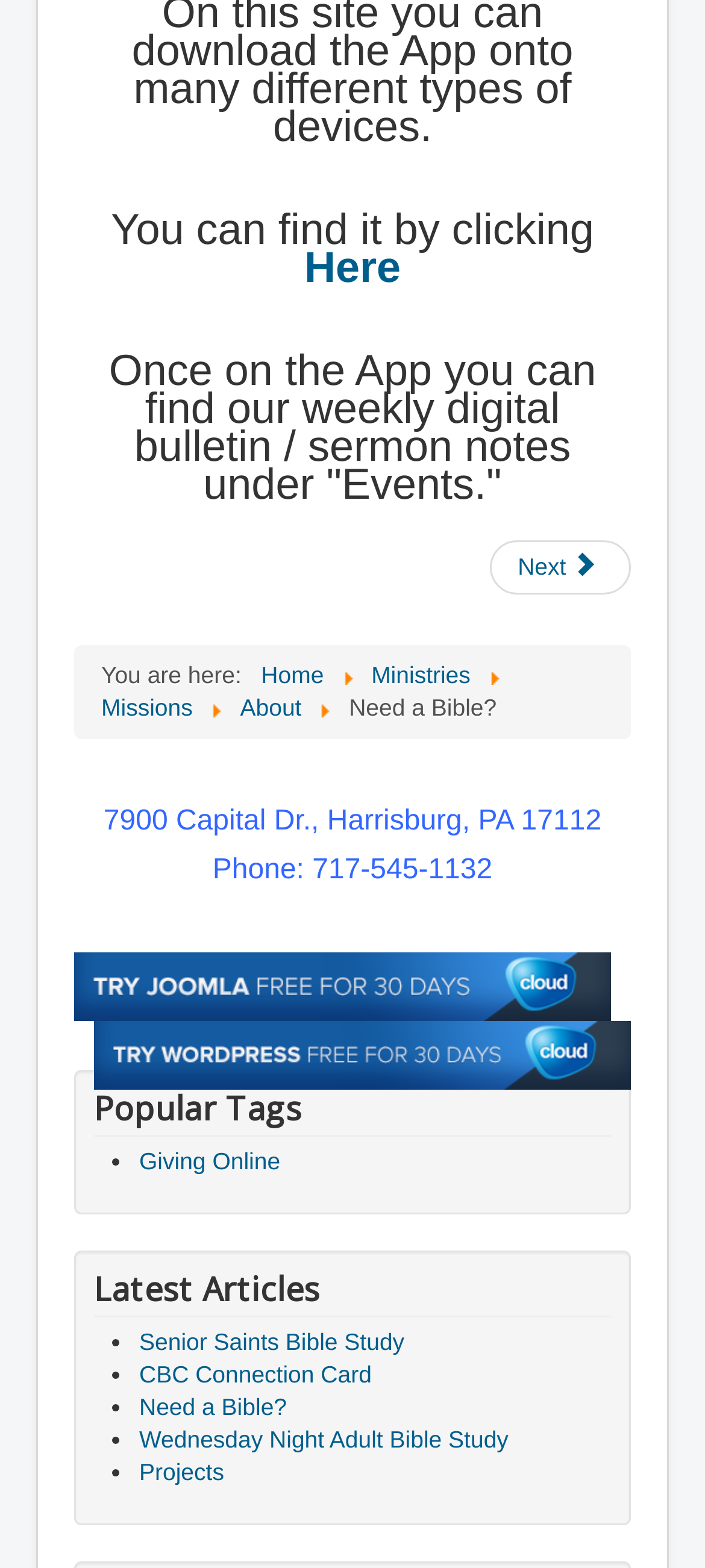Find the bounding box coordinates of the clickable region needed to perform the following instruction: "Click on 'Giving Online'". The coordinates should be provided as four float numbers between 0 and 1, i.e., [left, top, right, bottom].

[0.197, 0.732, 0.398, 0.749]